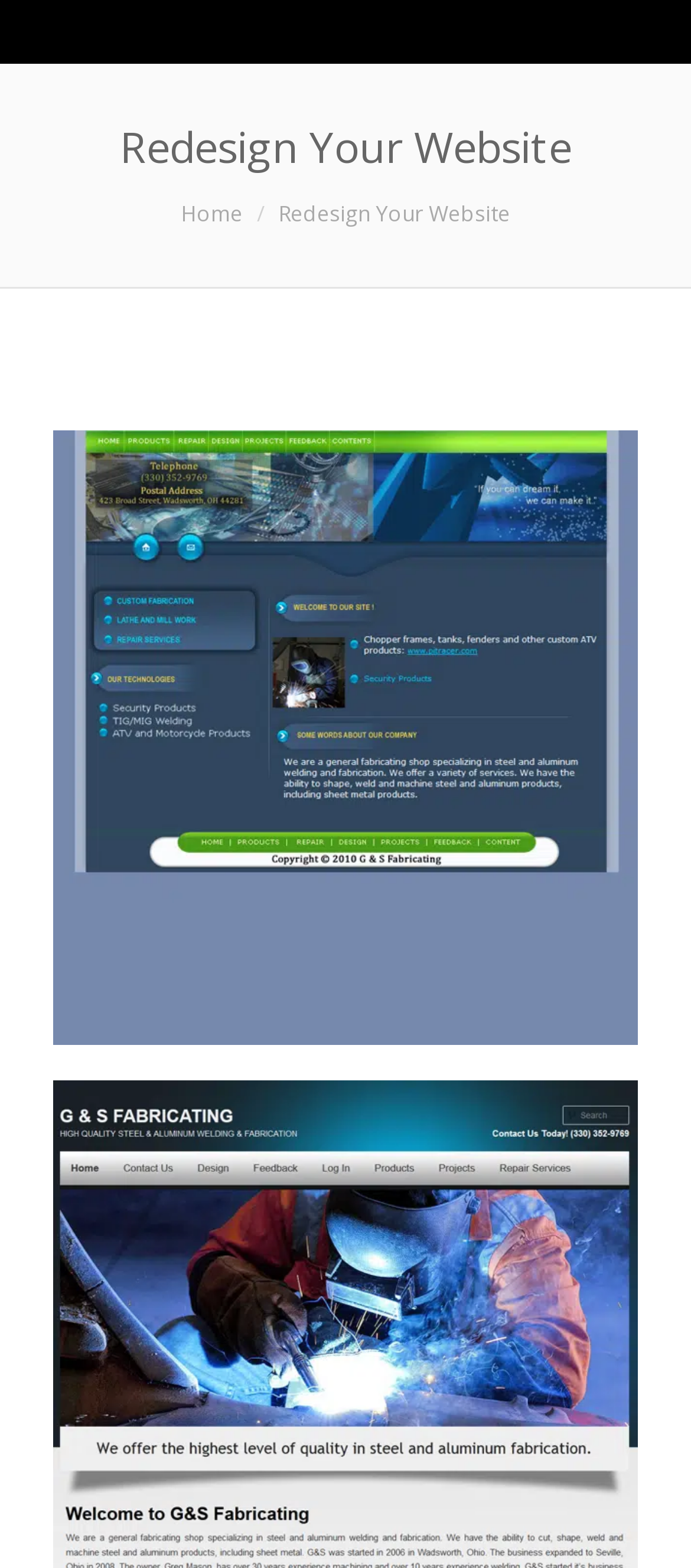Write an exhaustive caption that covers the webpage's main aspects.

The webpage is about website redesign and overhaul, with a focus on finding the right company for the job. At the top, there is a prominent heading that reads "Redesign Your Website". Below this heading, there is a navigation section with a "You are here:" label, followed by a "Home" link and another "Redesign Your Website" text. 

On the main content area, there is a link titled "Website Before Redesign" that takes up most of the width. This link contains an image with the same title, which is likely a visual representation of a website before redesign. 

At the bottom right corner of the page, there is a "Go to Top" link, accompanied by a small icon.